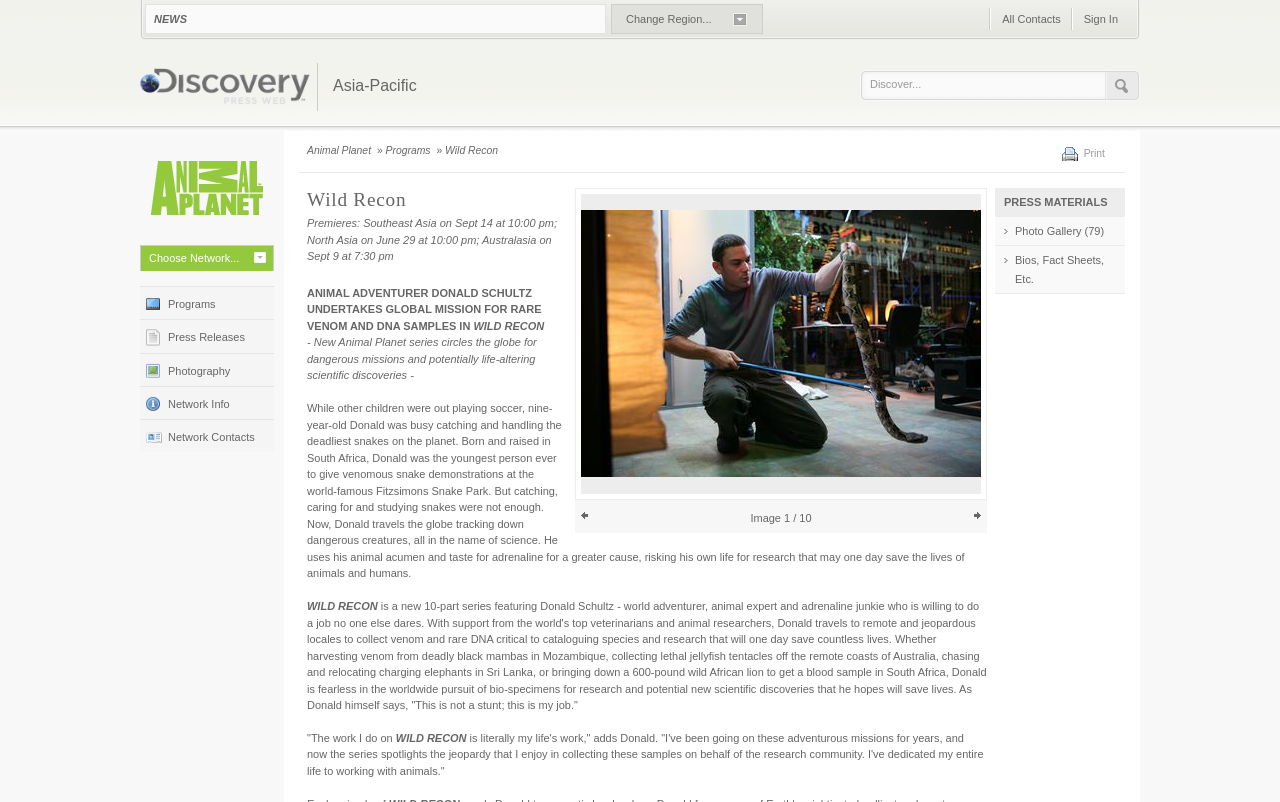What is the name of the region where Donald was born and raised?
Provide a detailed answer to the question using information from the image.

The question is asking for the name of the region where Donald was born and raised. By reading the text, we can see that Donald was born and raised in South Africa. Therefore, the answer is 'South Africa'.